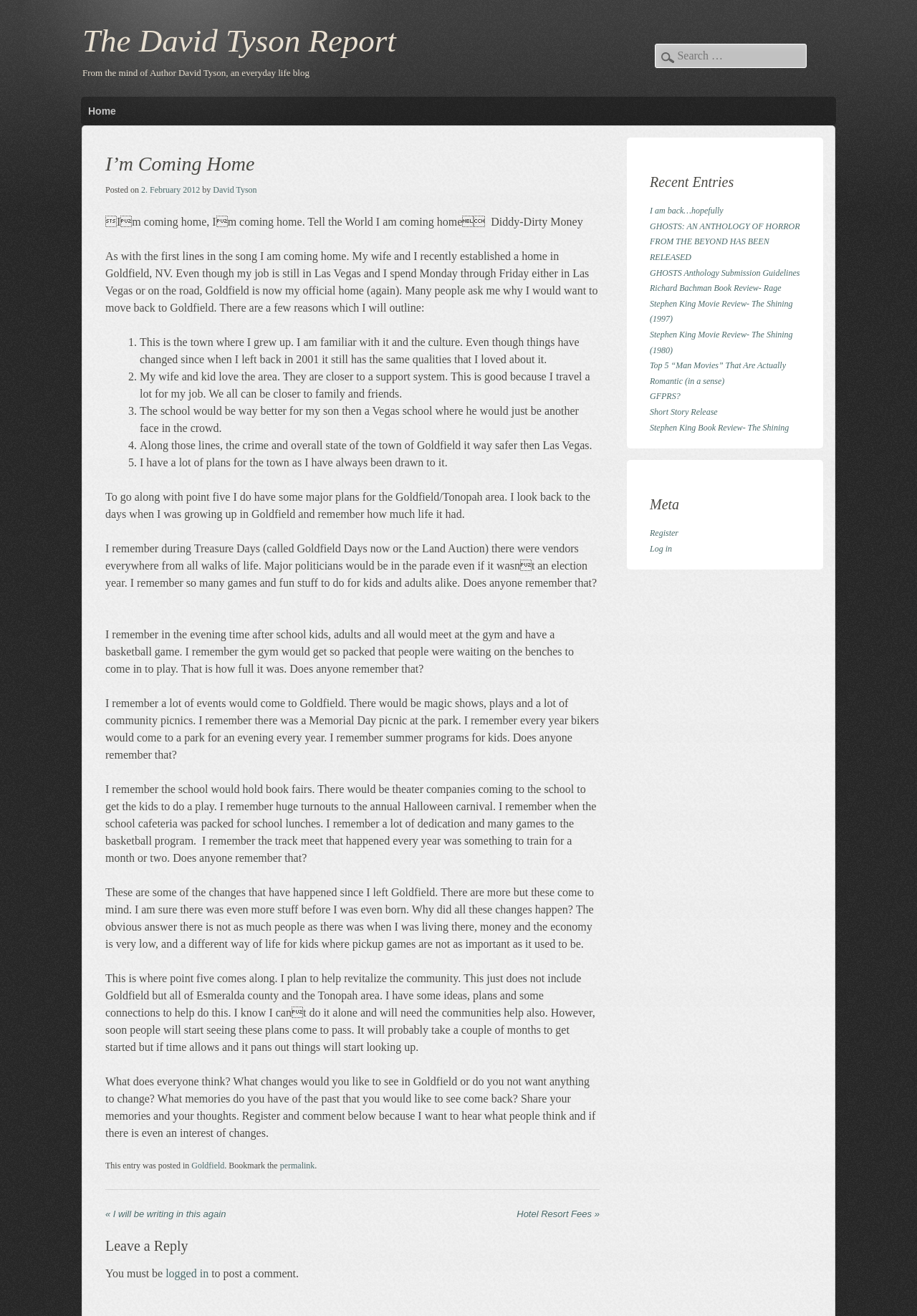Can you find the bounding box coordinates for the element that needs to be clicked to execute this instruction: "Click on 'Request a Quote'"? The coordinates should be given as four float numbers between 0 and 1, i.e., [left, top, right, bottom].

None